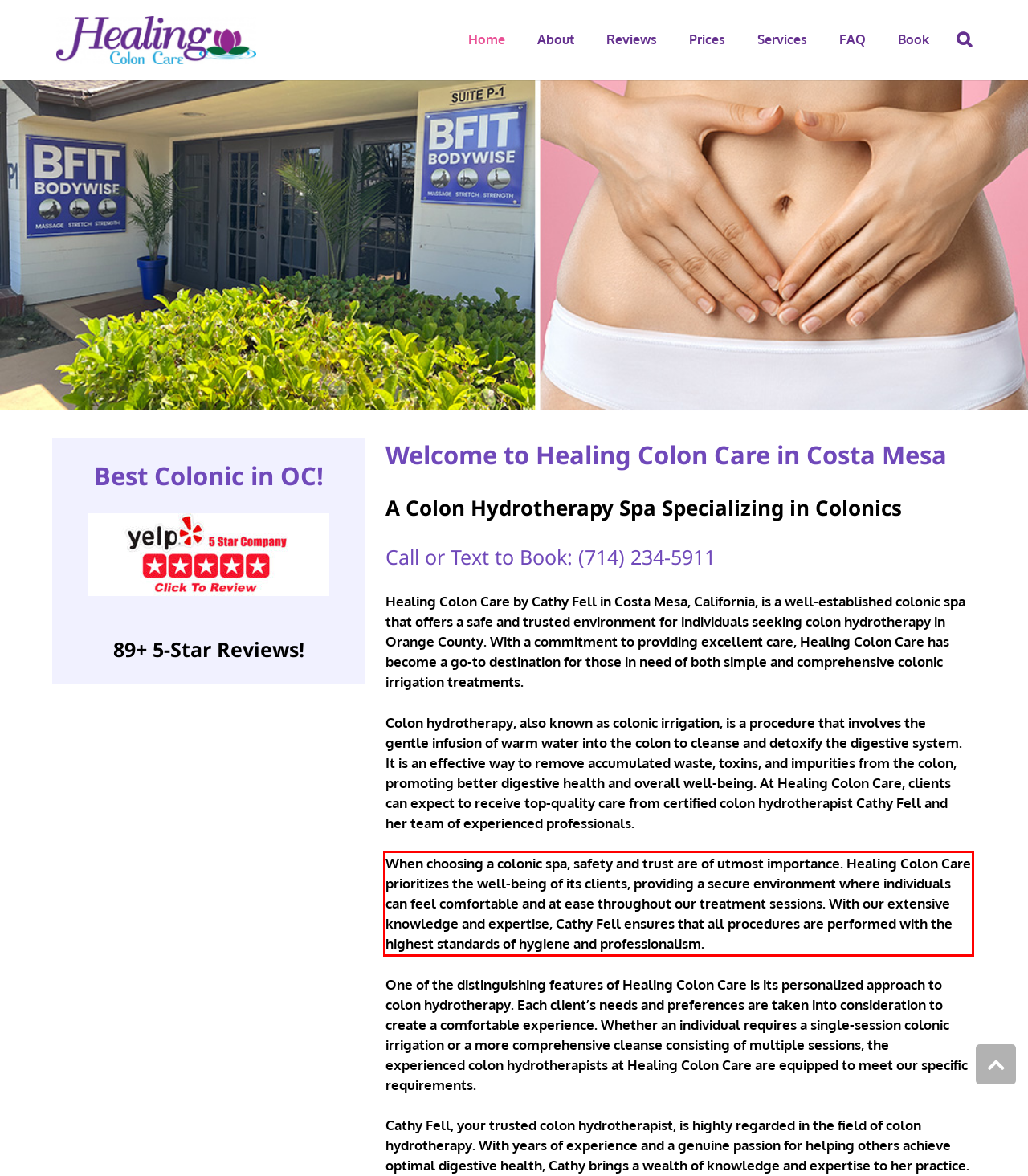Given a webpage screenshot, identify the text inside the red bounding box using OCR and extract it.

When choosing a colonic spa, safety and trust are of utmost importance. Healing Colon Care prioritizes the well-being of its clients, providing a secure environment where individuals can feel comfortable and at ease throughout our treatment sessions. With our extensive knowledge and expertise, Cathy Fell ensures that all procedures are performed with the highest standards of hygiene and professionalism.